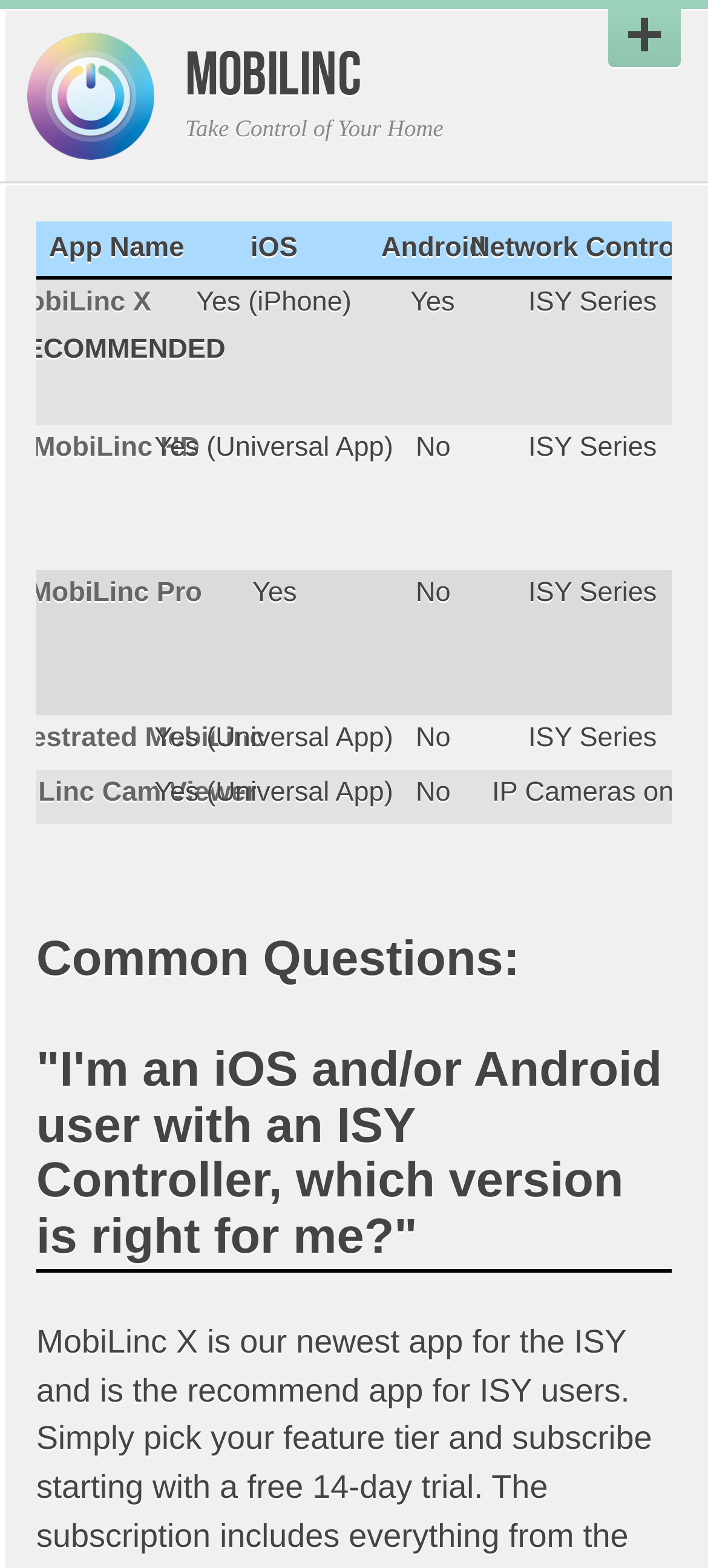Bounding box coordinates are given in the format (top-left x, top-left y, bottom-right x, bottom-right y). All values should be floating point numbers between 0 and 1. Provide the bounding box coordinate for the UI element described as: MobiLinc HD

[0.046, 0.276, 0.282, 0.295]